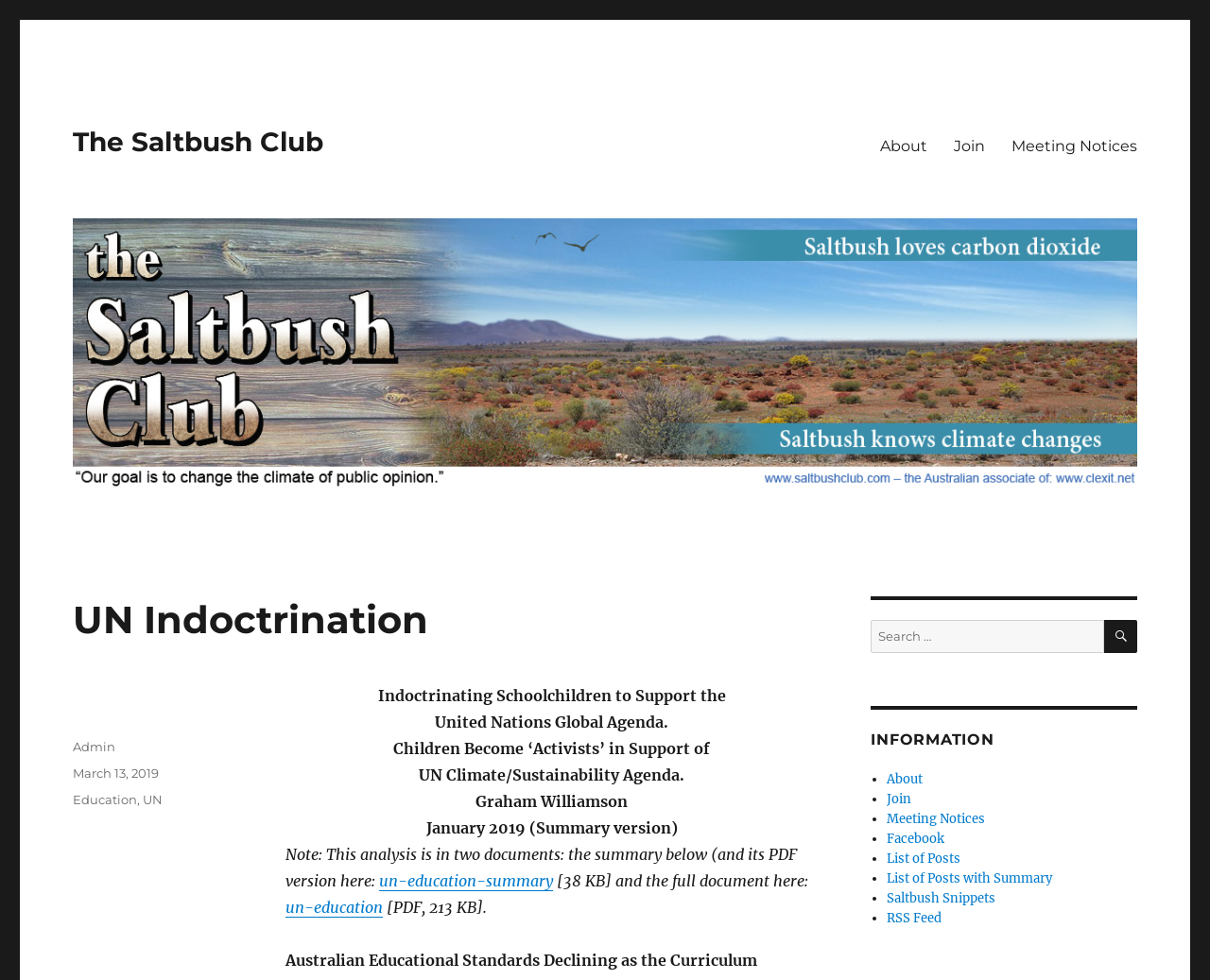Who is the author of the article?
Please ensure your answer is as detailed and informative as possible.

The author of the article can be found in the middle section of the webpage, where it is written as 'Graham Williamson' in a static text format.